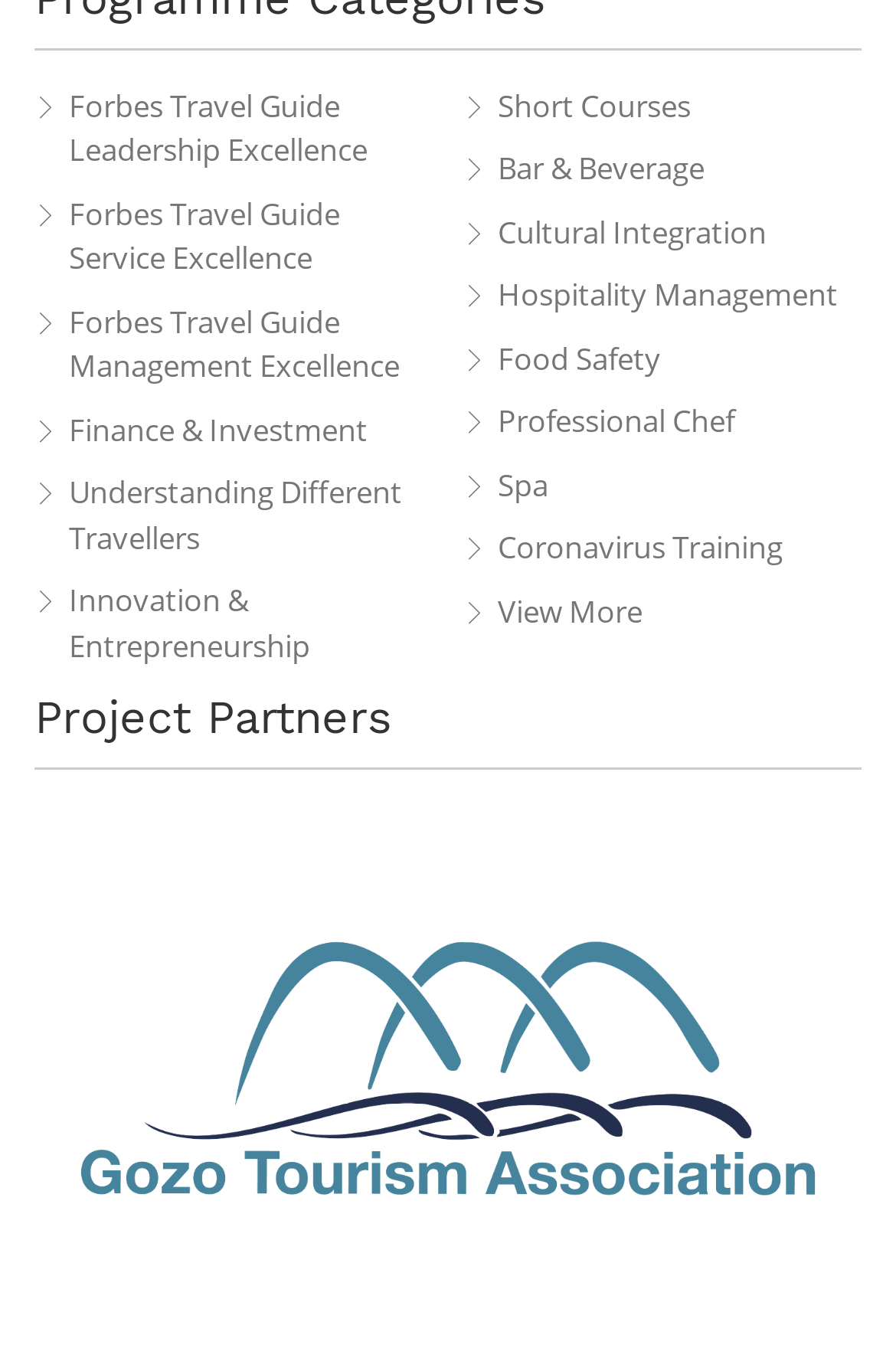Determine the bounding box coordinates of the element that should be clicked to execute the following command: "Explore Coronavirus Training".

[0.517, 0.384, 0.962, 0.417]